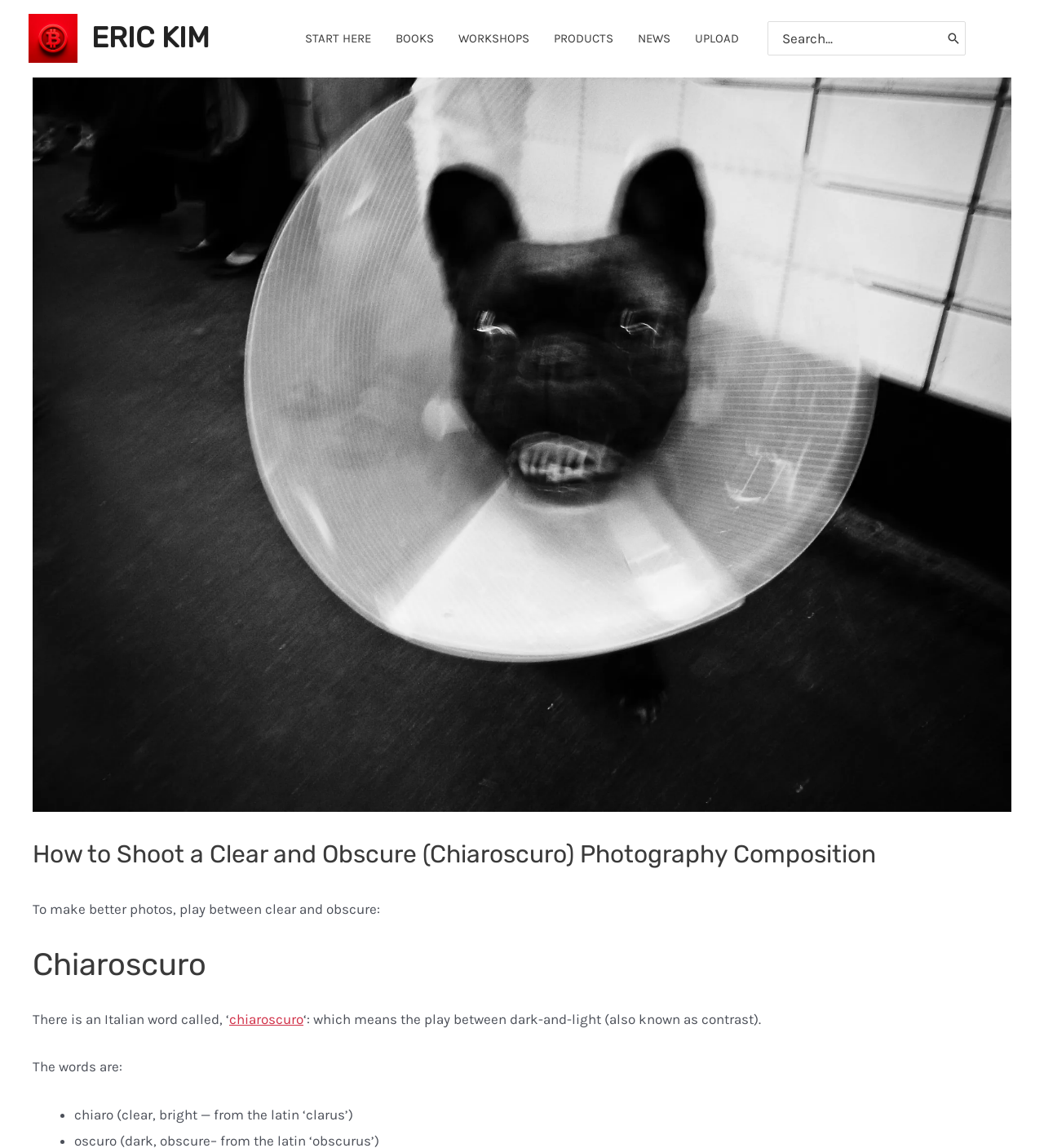Please predict the bounding box coordinates of the element's region where a click is necessary to complete the following instruction: "Search for something". The coordinates should be represented by four float numbers between 0 and 1, i.e., [left, top, right, bottom].

[0.736, 0.019, 0.924, 0.048]